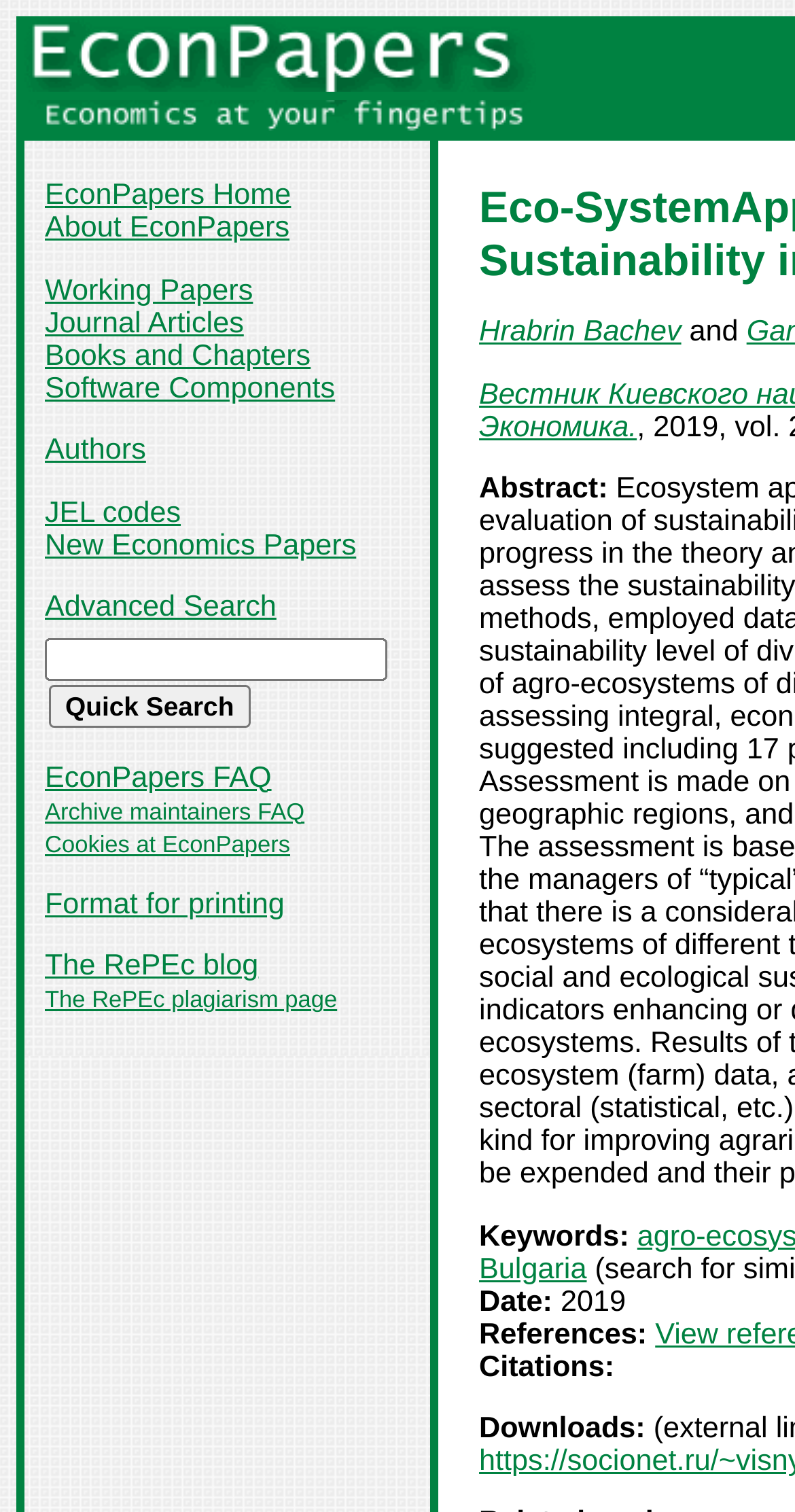What is the text of the first link in the top-left corner?
Based on the image, respond with a single word or phrase.

EconPapers